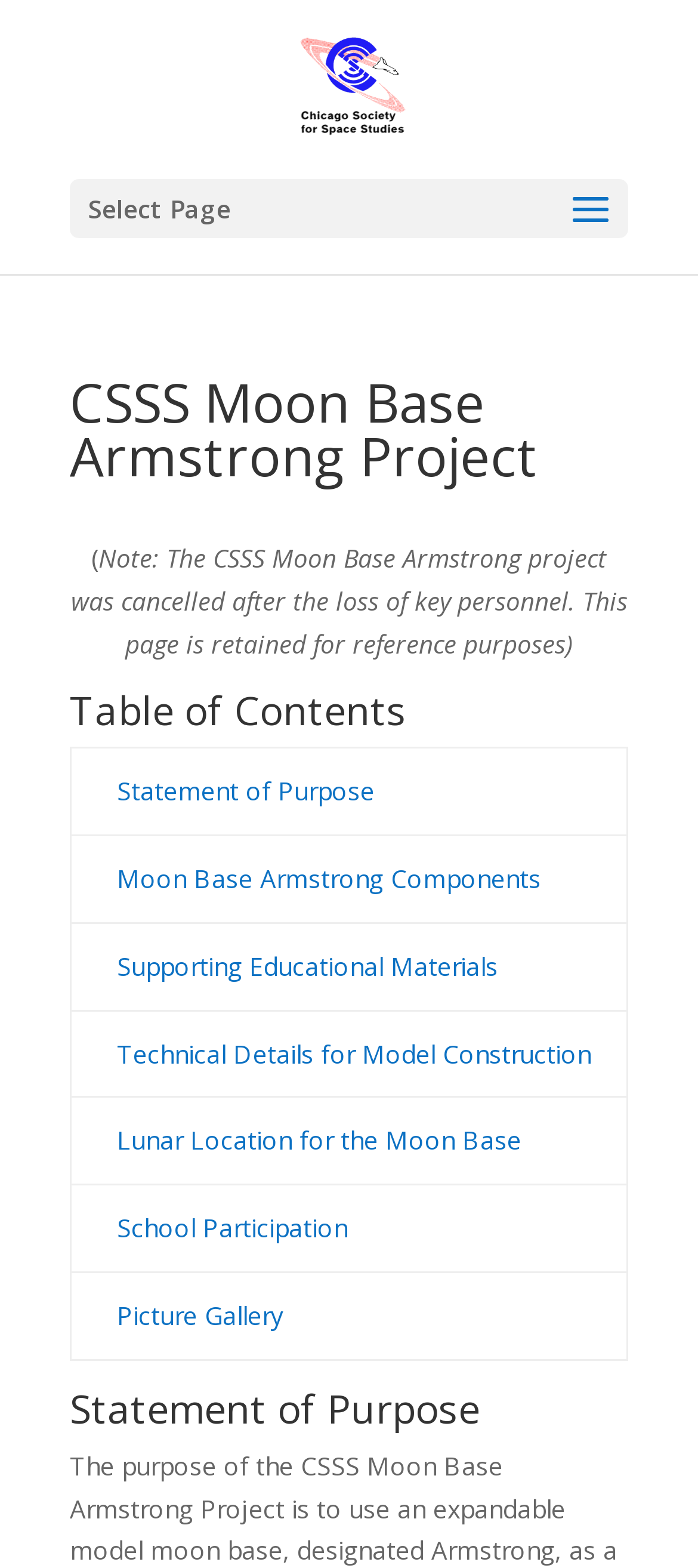Determine the bounding box coordinates of the area to click in order to meet this instruction: "check Picture Gallery".

[0.167, 0.828, 0.406, 0.85]